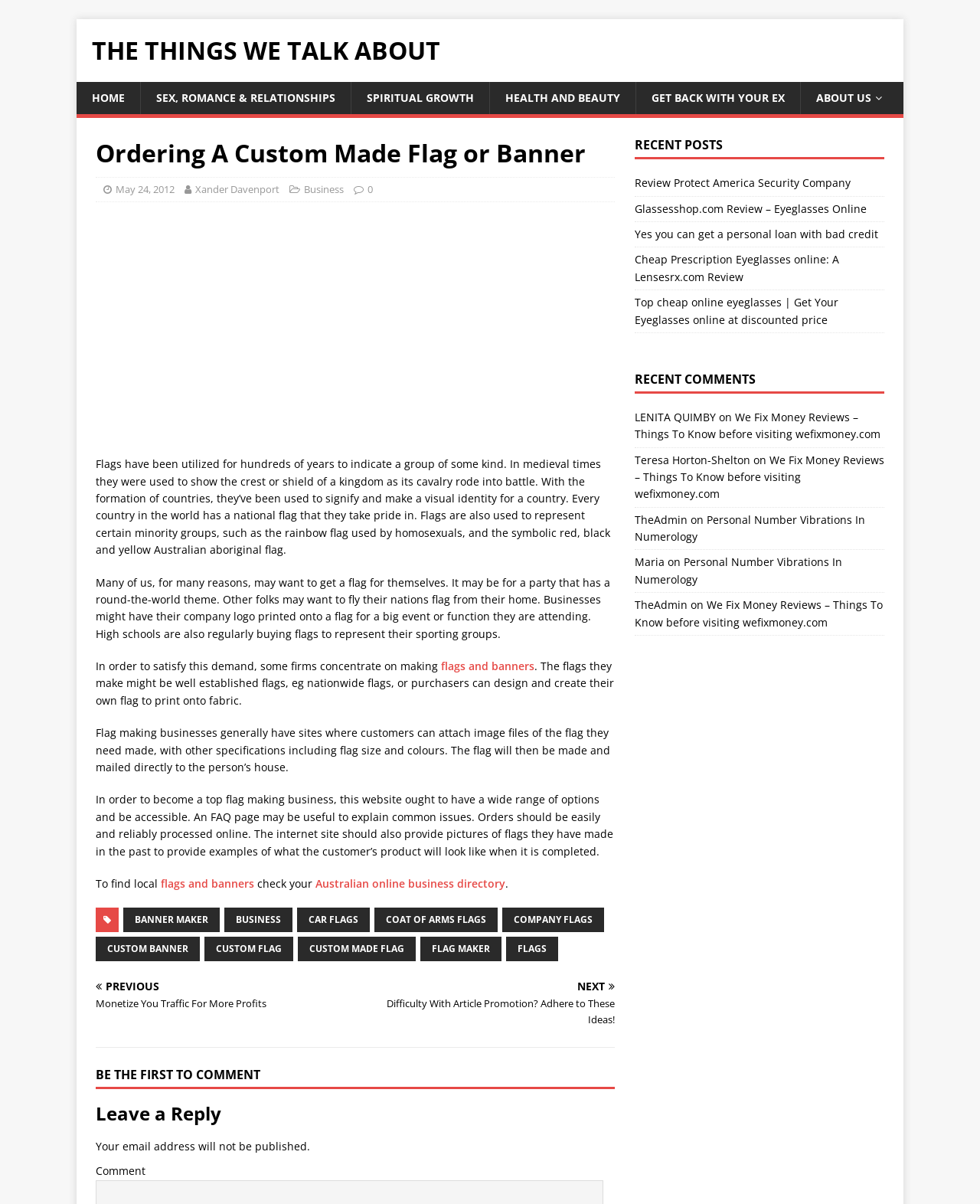Analyze the image and deliver a detailed answer to the question: What is the purpose of an FAQ page for a flag making business?

According to the article, an FAQ page may be useful to explain common issues for a flag making business, which suggests that the purpose of an FAQ page is to provide answers to frequently asked questions and clarify any doubts that customers may have.